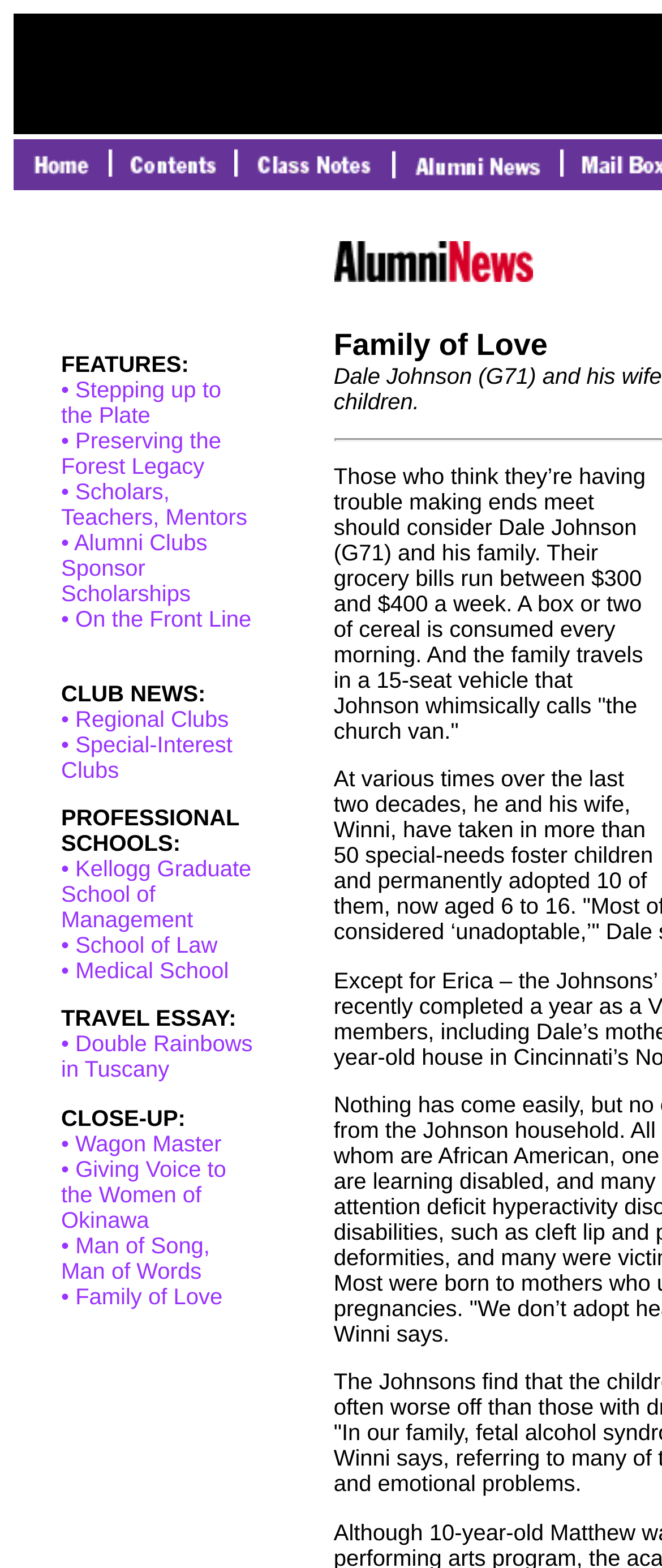How many images are in the top row?
Provide a comprehensive and detailed answer to the question.

I looked at the top row of elements and found 4 images, each with a corresponding link, so there are 4 images in the top row.